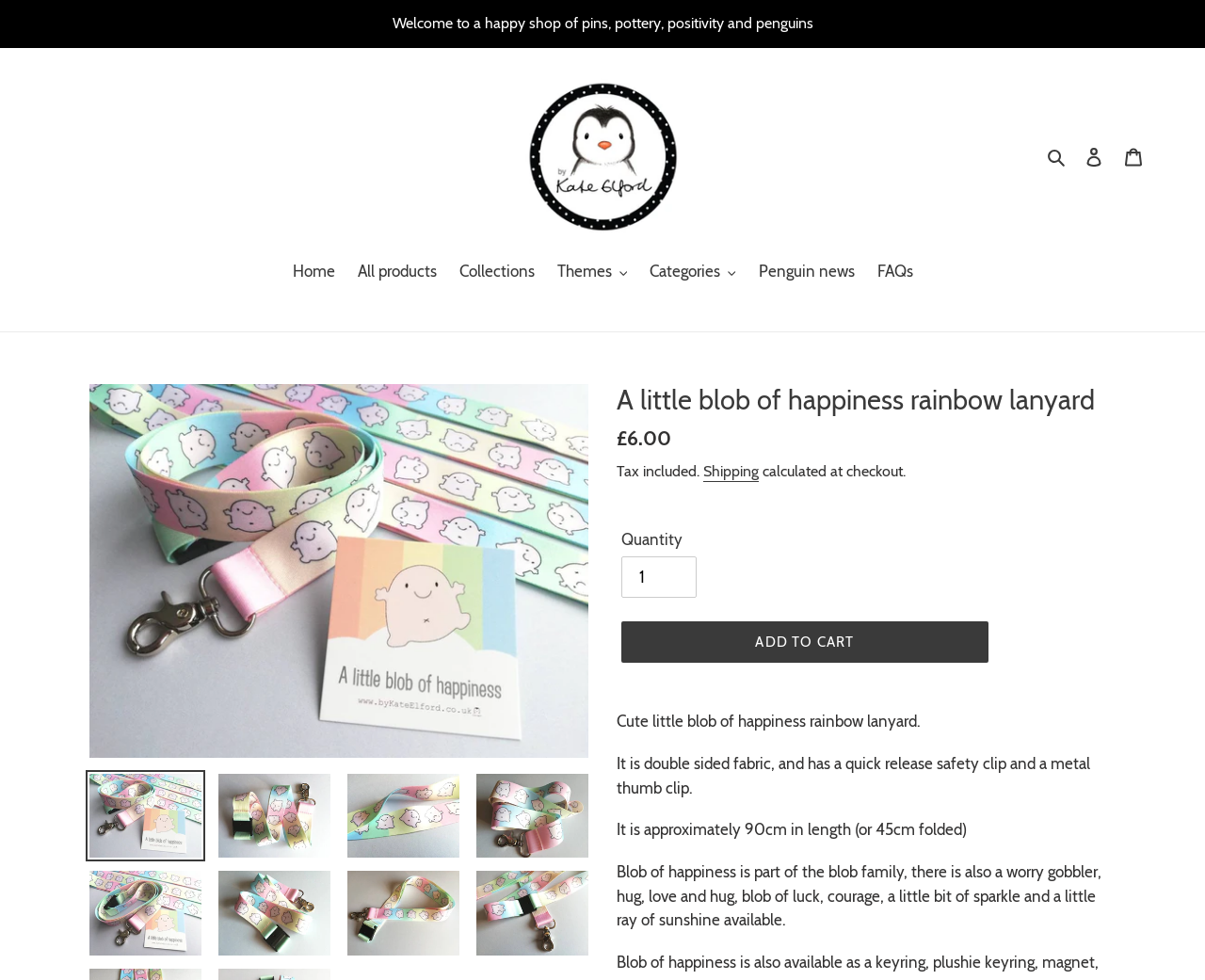Determine the bounding box coordinates of the section I need to click to execute the following instruction: "Click the 'Add to cart' button". Provide the coordinates as four float numbers between 0 and 1, i.e., [left, top, right, bottom].

[0.516, 0.634, 0.82, 0.676]